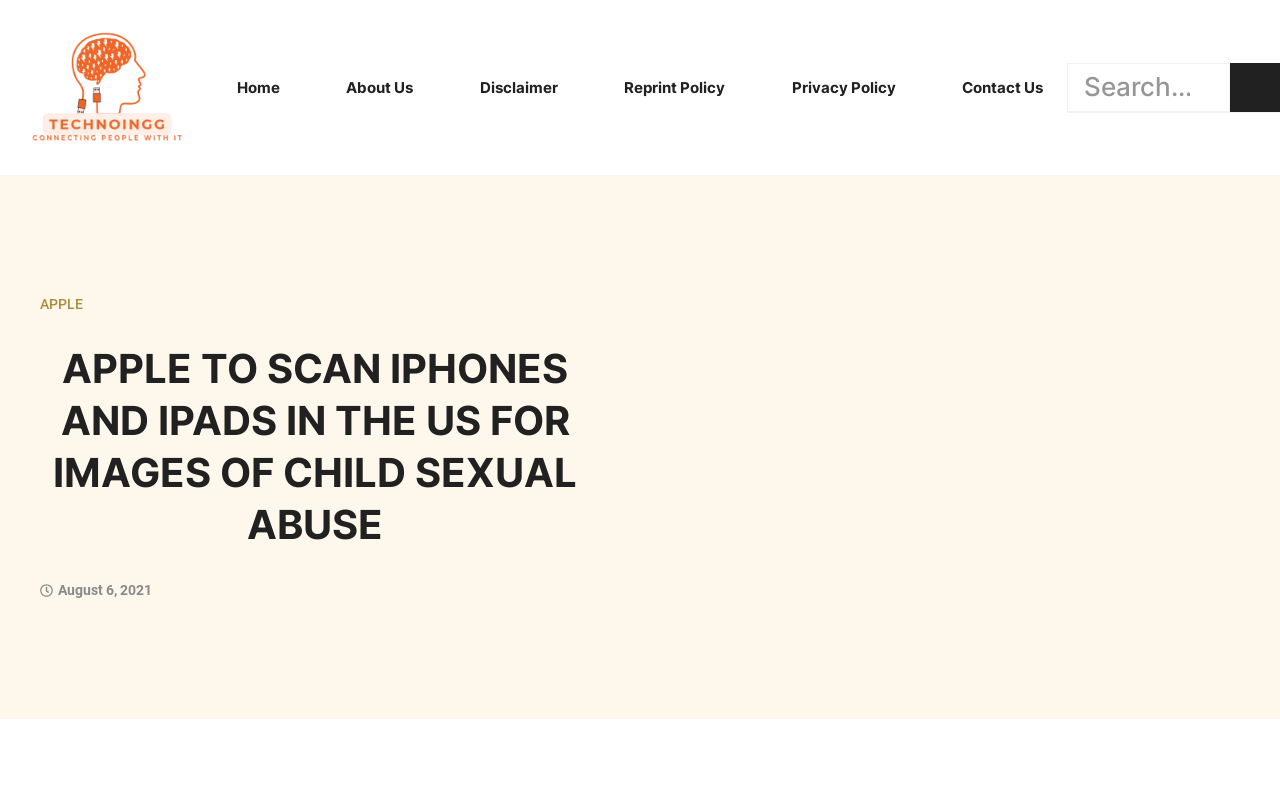Could you find the bounding box coordinates of the clickable area to complete this instruction: "search for something"?

[0.833, 0.079, 1.0, 0.142]